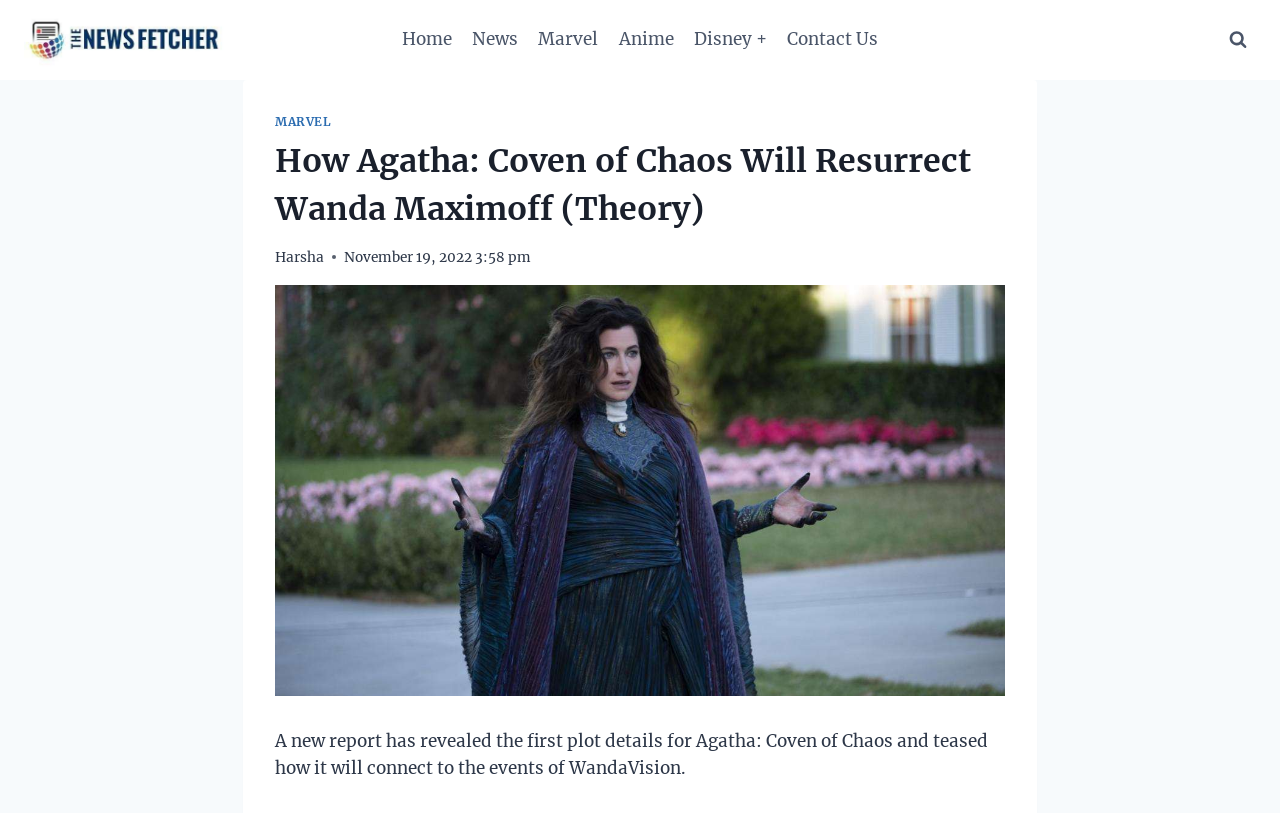Pinpoint the bounding box coordinates of the element to be clicked to execute the instruction: "Click on the 'Home' link".

[0.306, 0.02, 0.361, 0.078]